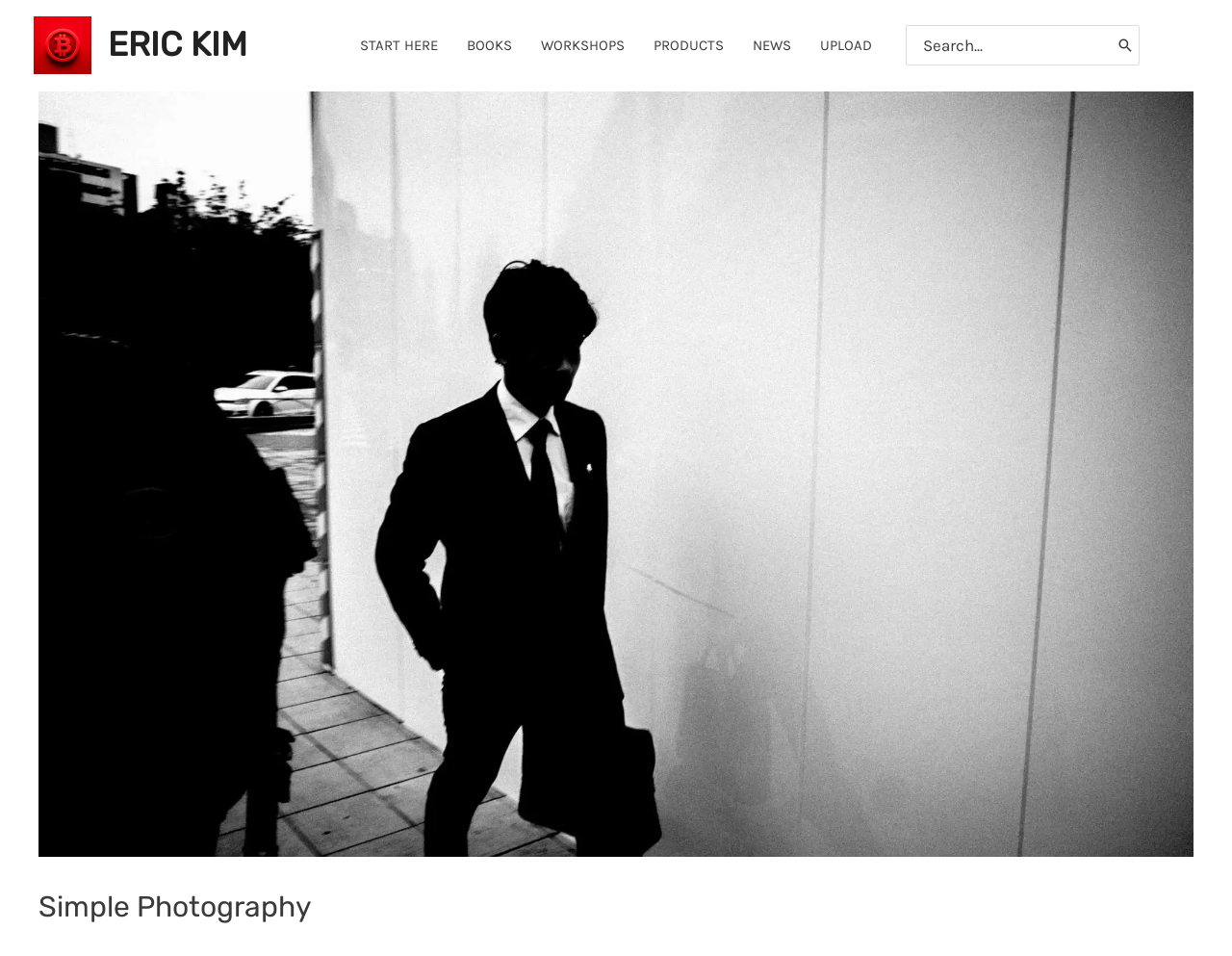Give a one-word or short phrase answer to this question: 
How many navigation links are available in the primary menu?

6